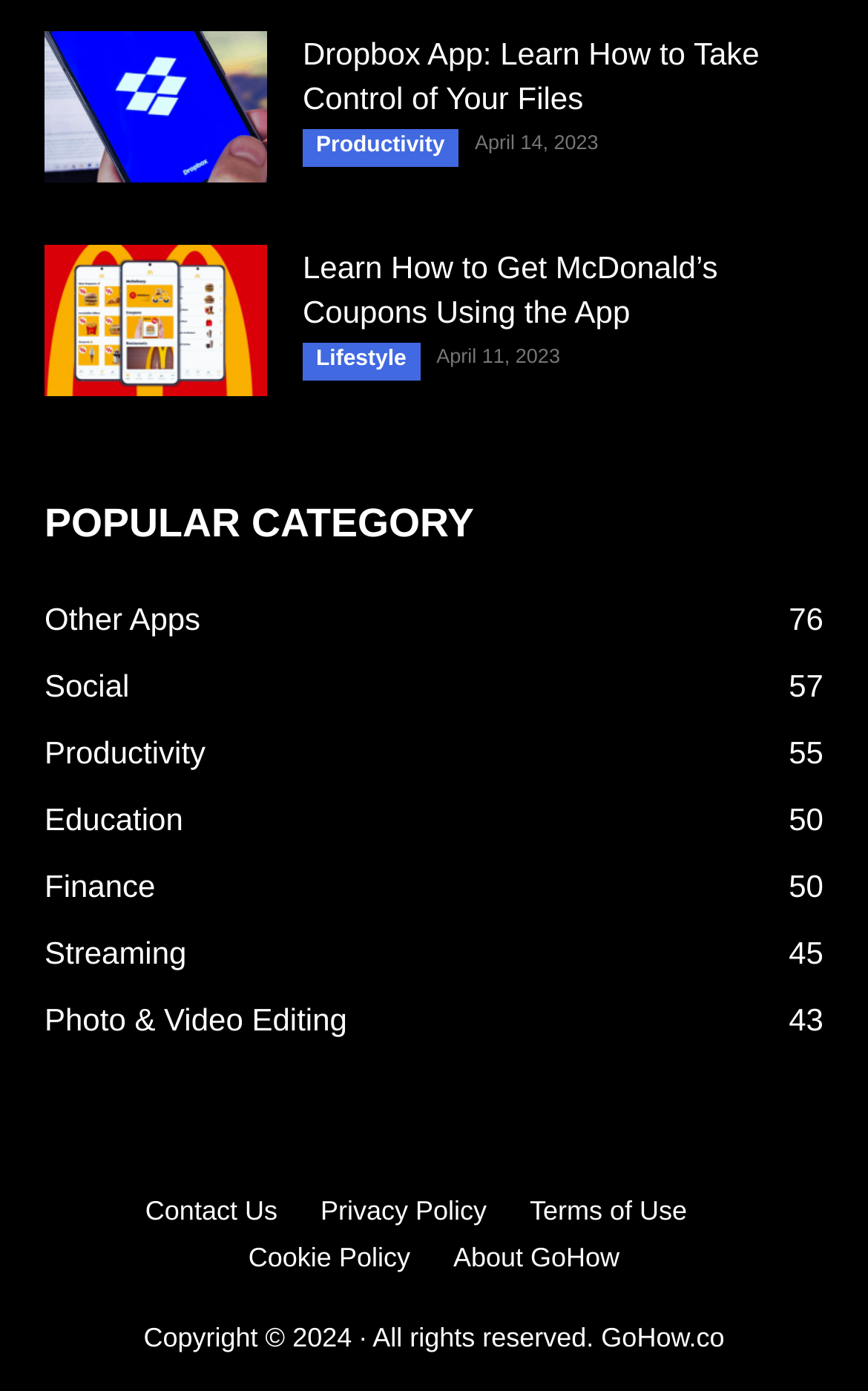Please study the image and answer the question comprehensively:
How many articles are listed on the page?

I counted the number of article headings on the page, which are 'Dropbox App: Learn How to Take Control of Your Files' and 'Learn How to Get McDonald’s Coupons Using the App', and found that there are 2 articles listed on the page.